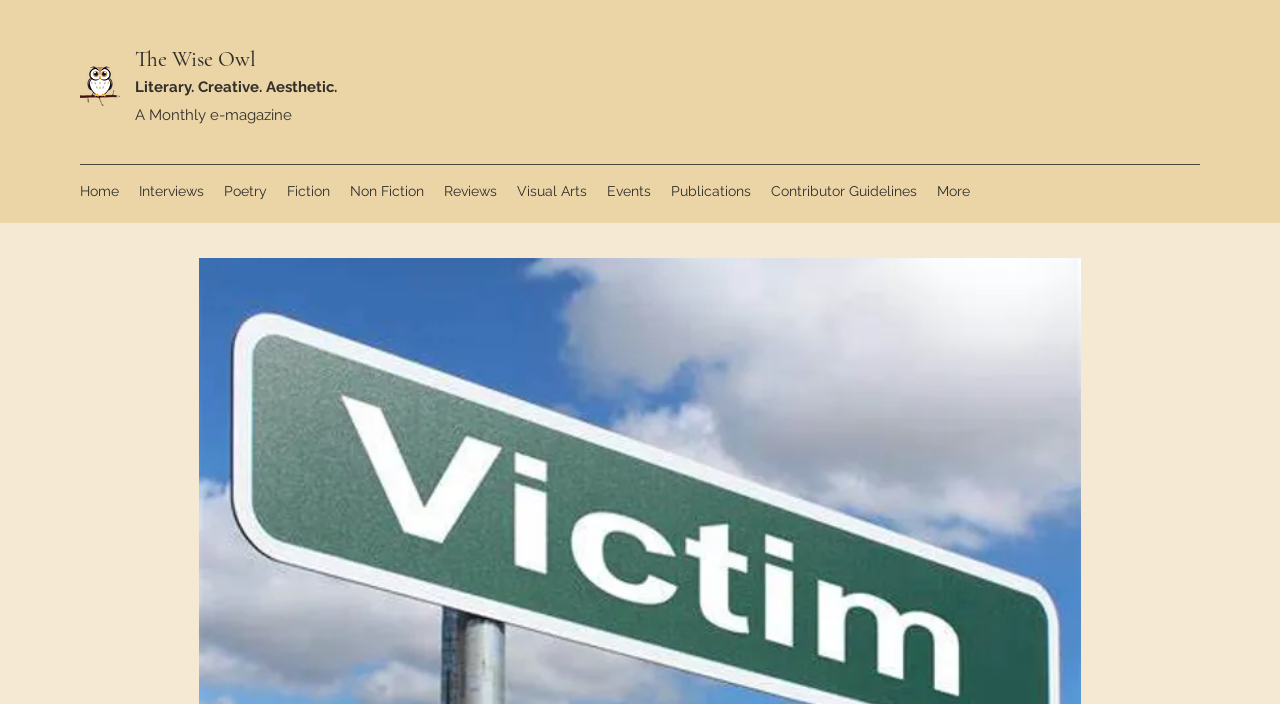Please find the bounding box coordinates of the element that you should click to achieve the following instruction: "check Events". The coordinates should be presented as four float numbers between 0 and 1: [left, top, right, bottom].

[0.466, 0.25, 0.516, 0.293]